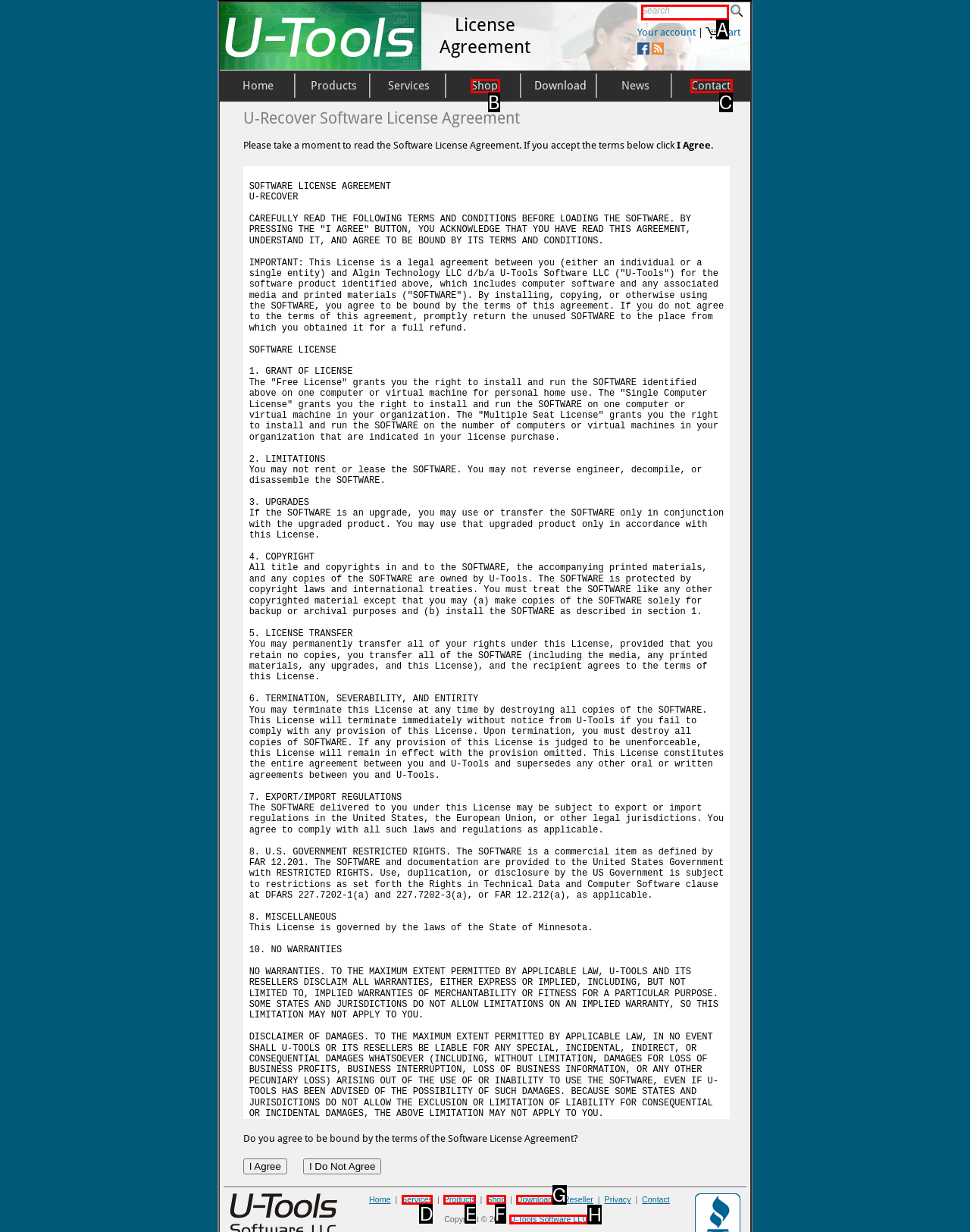Determine the letter of the UI element that you need to click to perform the task: Search for something.
Provide your answer with the appropriate option's letter.

A